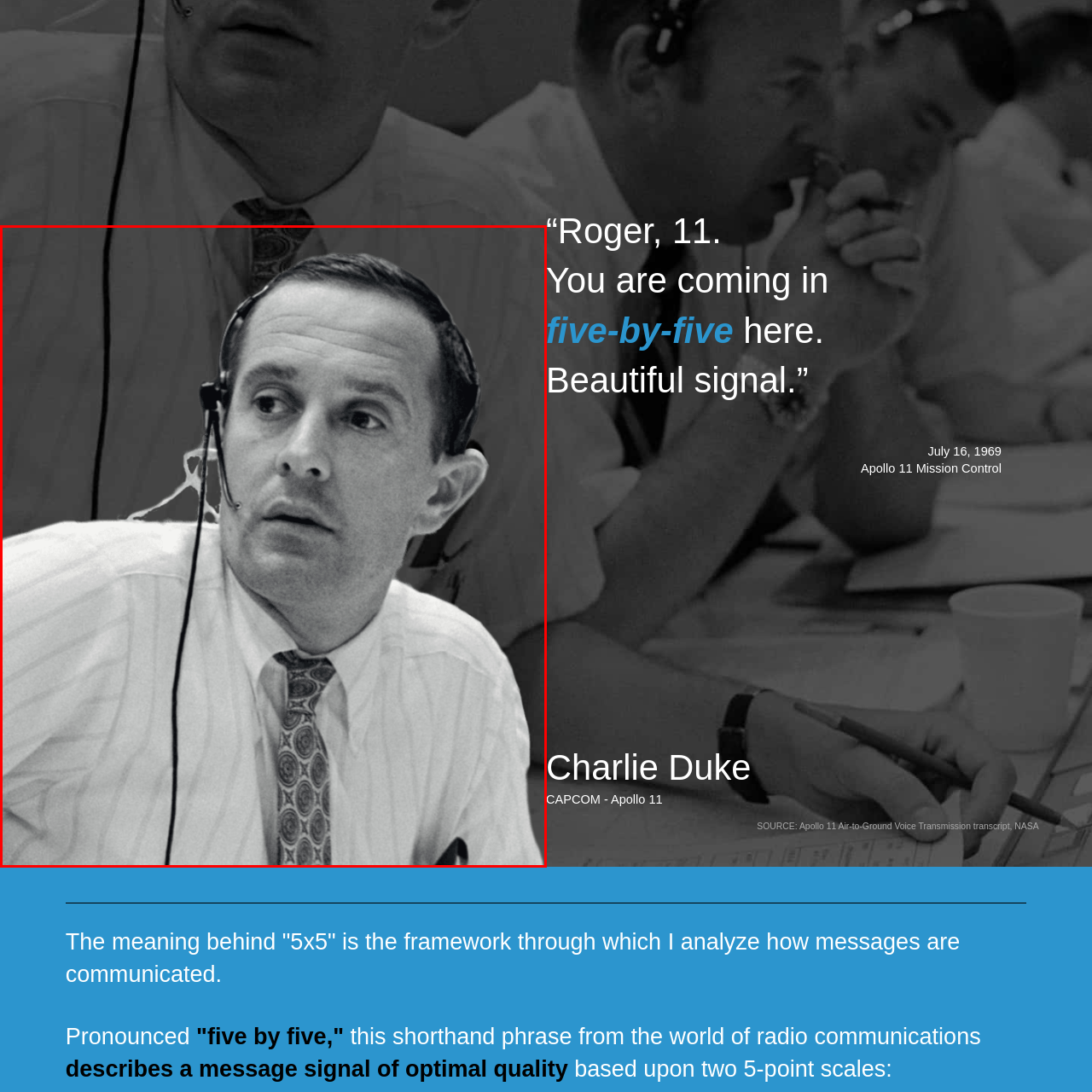What is Charlie Duke wearing?
Consider the portion of the image within the red bounding box and answer the question as detailed as possible, referencing the visible details.

The caption describes Charlie Duke as wearing a white collared shirt with a patterned tie, which suggests that he is dressed in formal attire, likely suitable for a professional setting such as a mission control room.